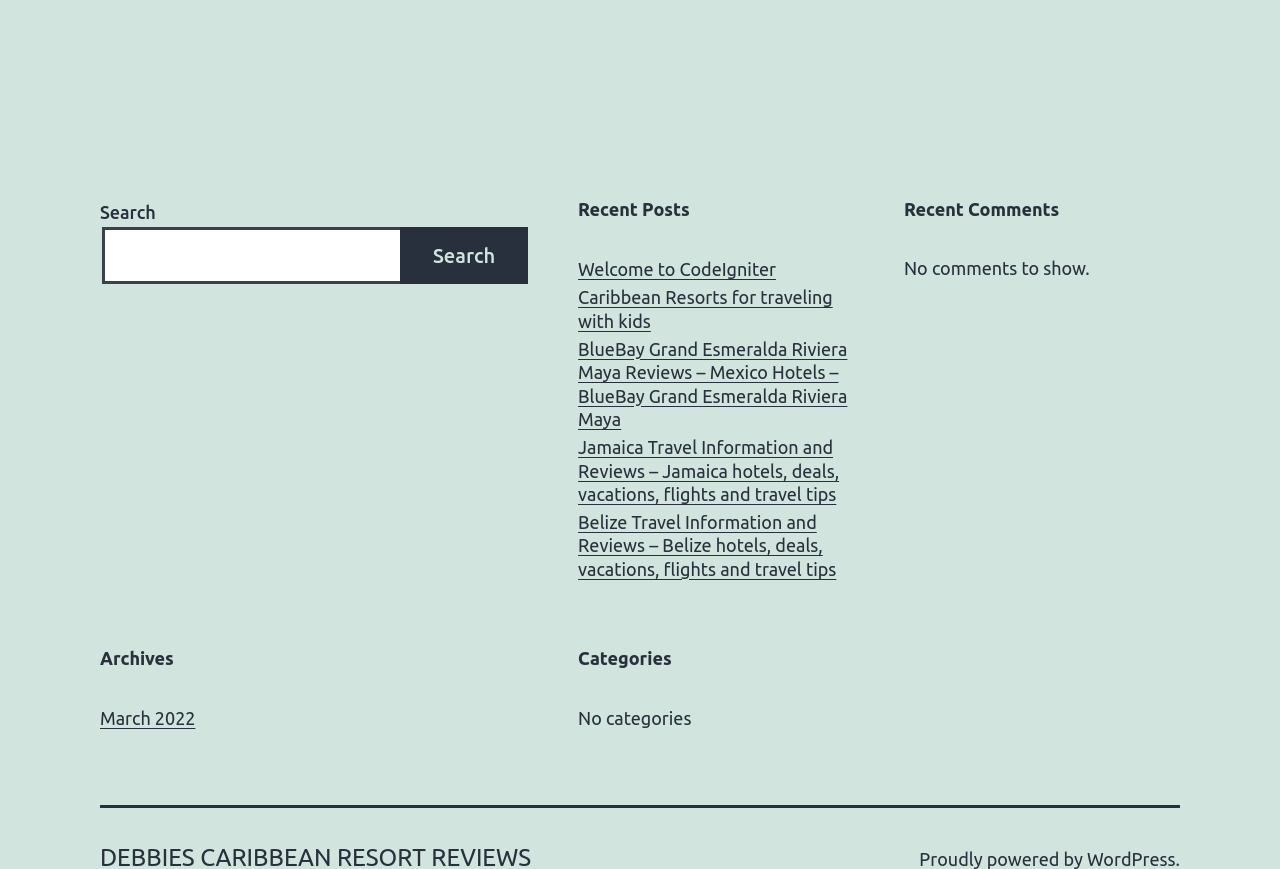Determine the bounding box coordinates for the clickable element required to fulfill the instruction: "read Welcome to CodeIgniter". Provide the coordinates as four float numbers between 0 and 1, i.e., [left, top, right, bottom].

[0.452, 0.297, 0.606, 0.324]